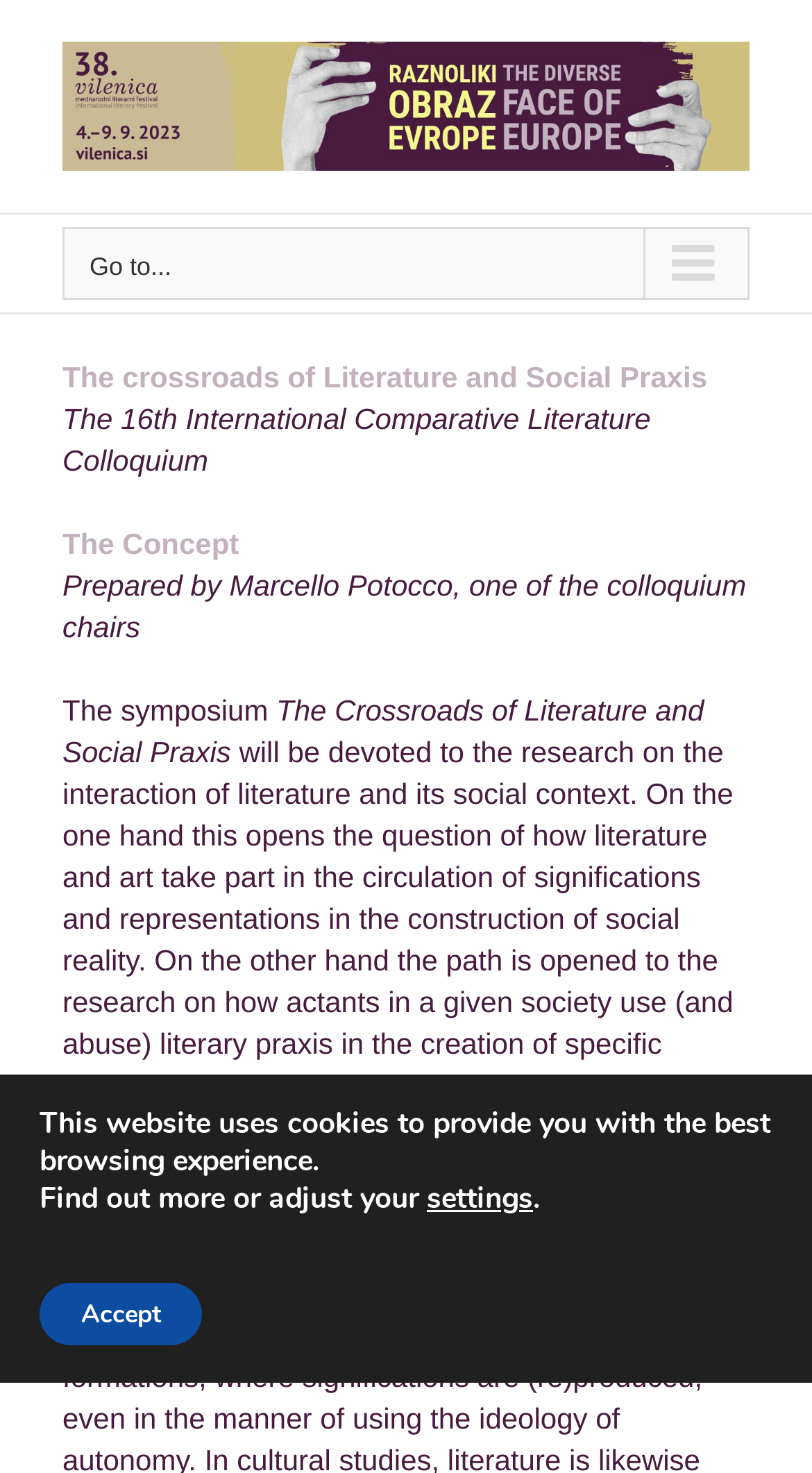Answer the question below using just one word or a short phrase: 
Is there a navigation menu on the webpage?

Yes